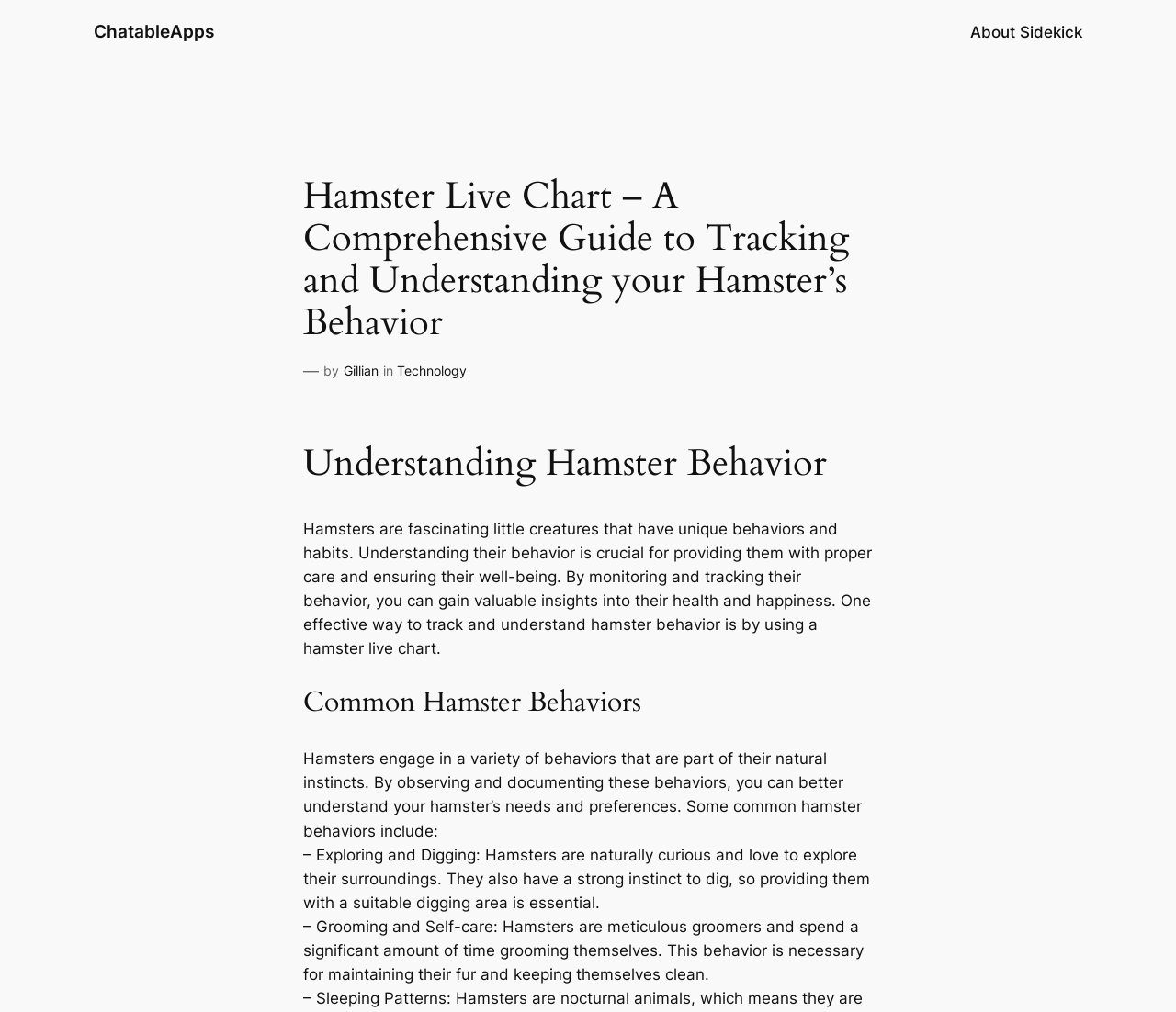Using the element description provided, determine the bounding box coordinates in the format (top-left x, top-left y, bottom-right x, bottom-right y). Ensure that all values are floating point numbers between 0 and 1. Element description: Technology

[0.338, 0.359, 0.397, 0.374]